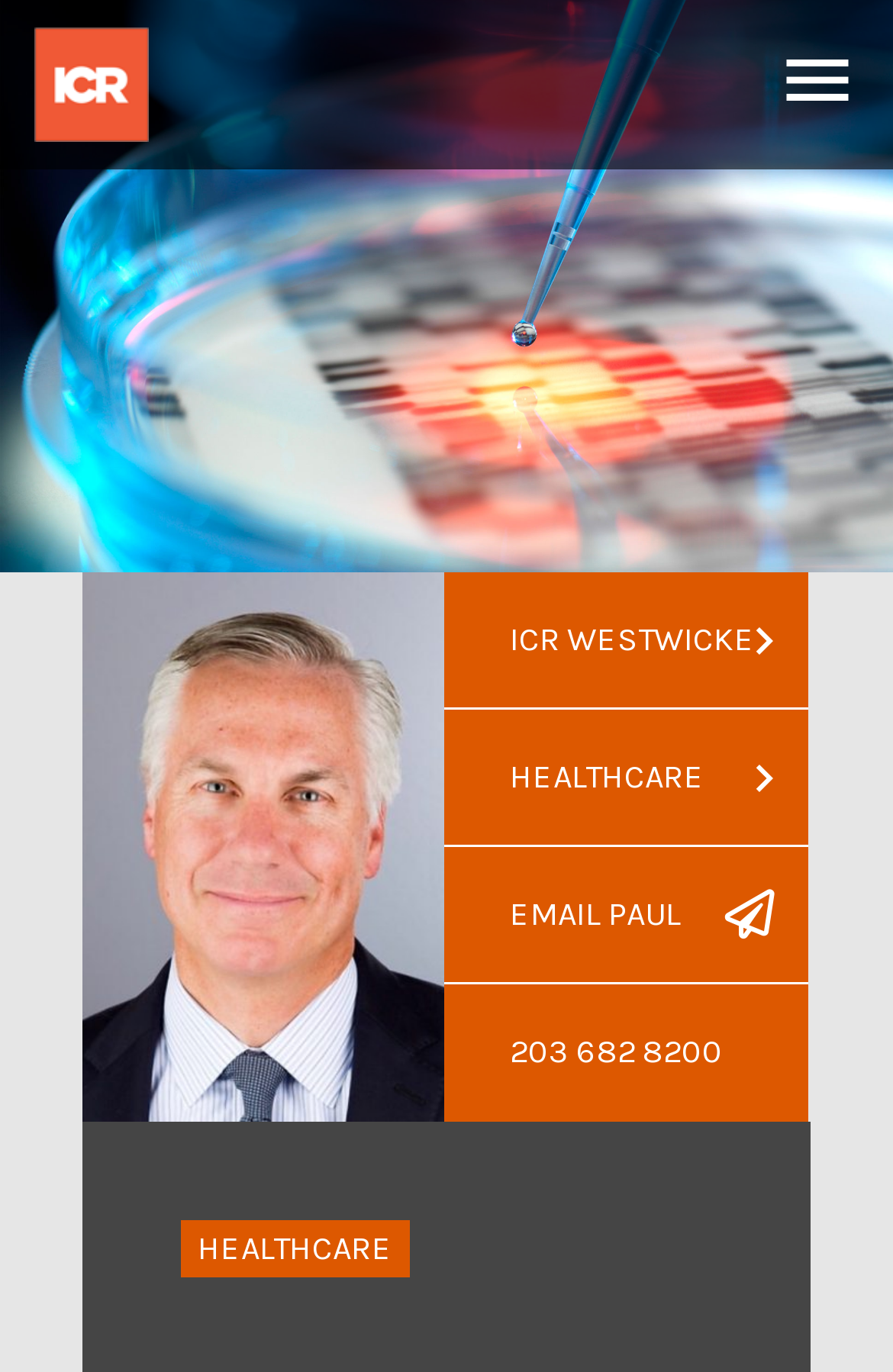Give a concise answer using one word or a phrase to the following question:
What is the name of the company Paul works for?

ICR Westwicke